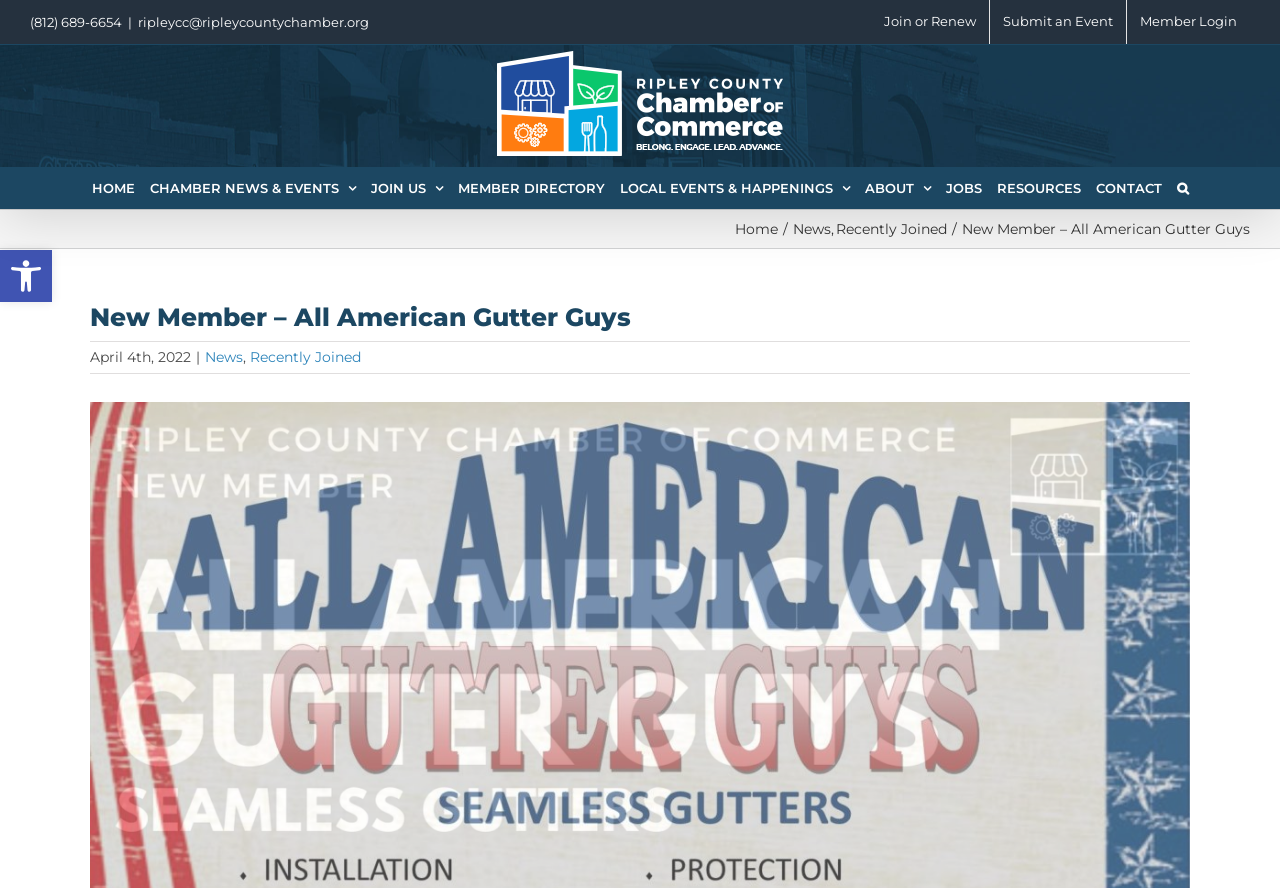Identify the bounding box coordinates for the element you need to click to achieve the following task: "Email ripleycc@ripleycountychamber.org". Provide the bounding box coordinates as four float numbers between 0 and 1, in the form [left, top, right, bottom].

[0.108, 0.016, 0.288, 0.034]